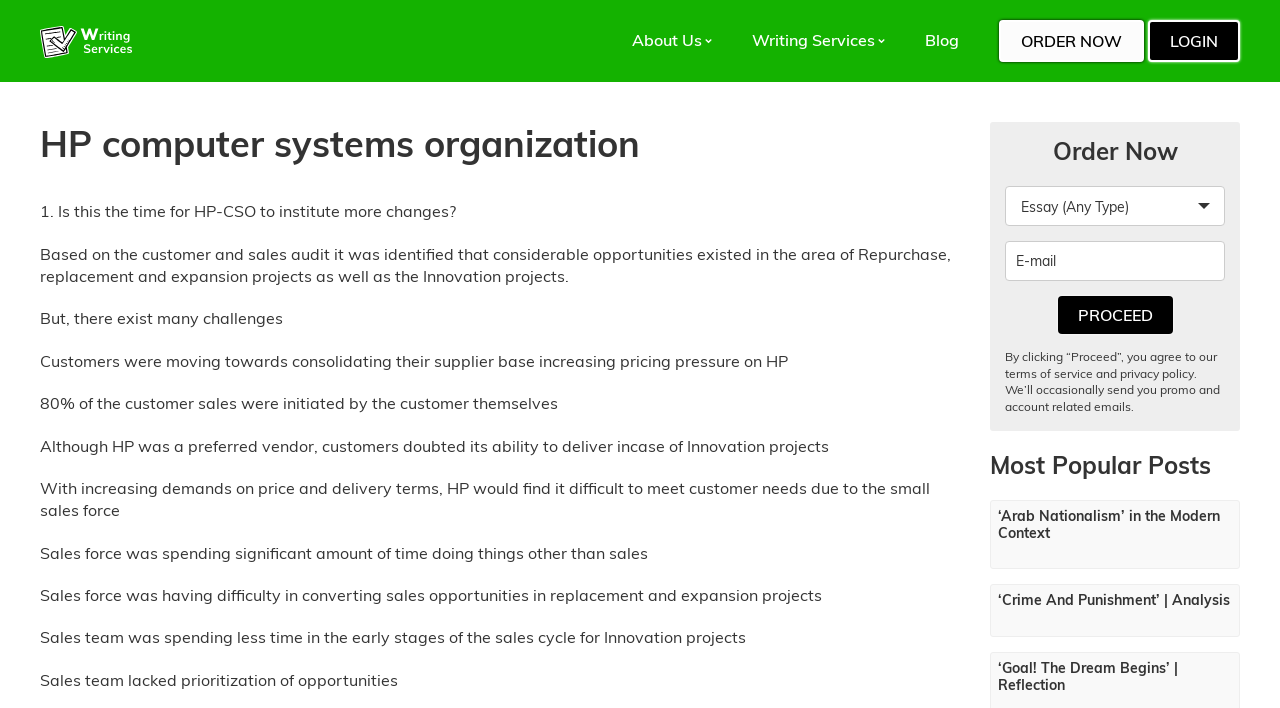Predict the bounding box of the UI element based on the description: "සිංහ​ල". The coordinates should be four float numbers between 0 and 1, formatted as [left, top, right, bottom].

None